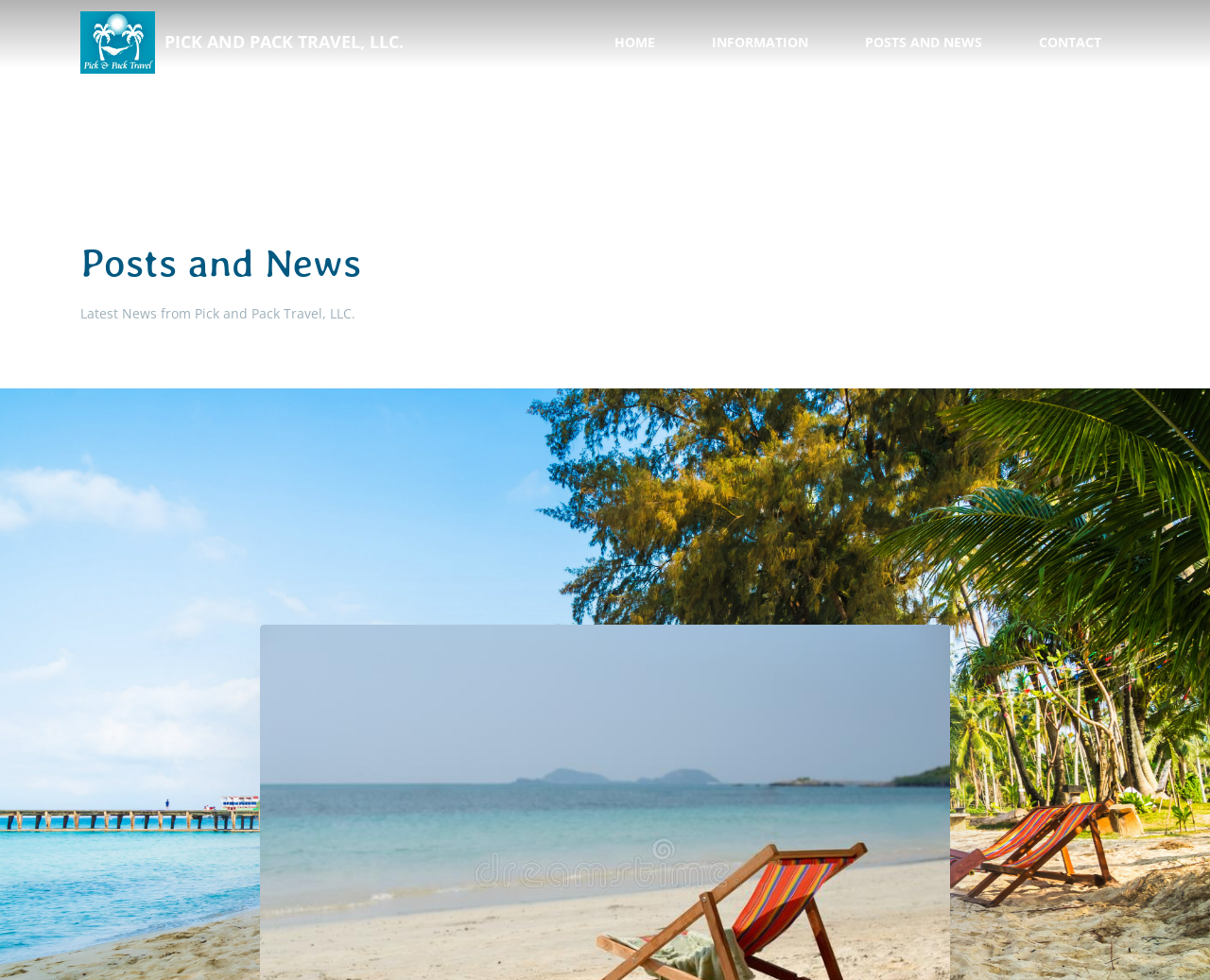Determine the coordinates of the bounding box for the clickable area needed to execute this instruction: "Read about Mike Meiré".

None